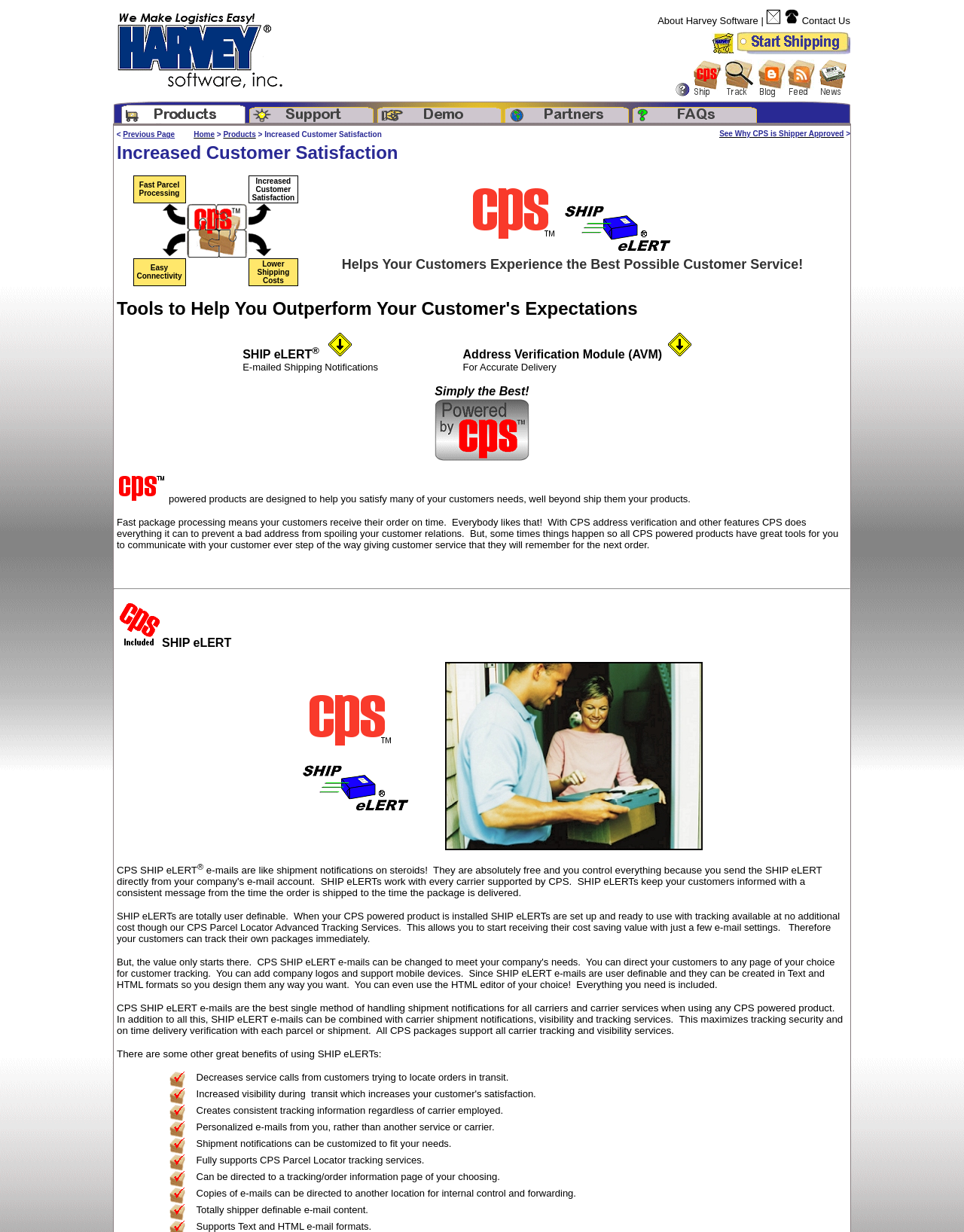Pinpoint the bounding box coordinates of the clickable area necessary to execute the following instruction: "Go to Contact Us". The coordinates should be given as four float numbers between 0 and 1, namely [left, top, right, bottom].

[0.832, 0.012, 0.882, 0.021]